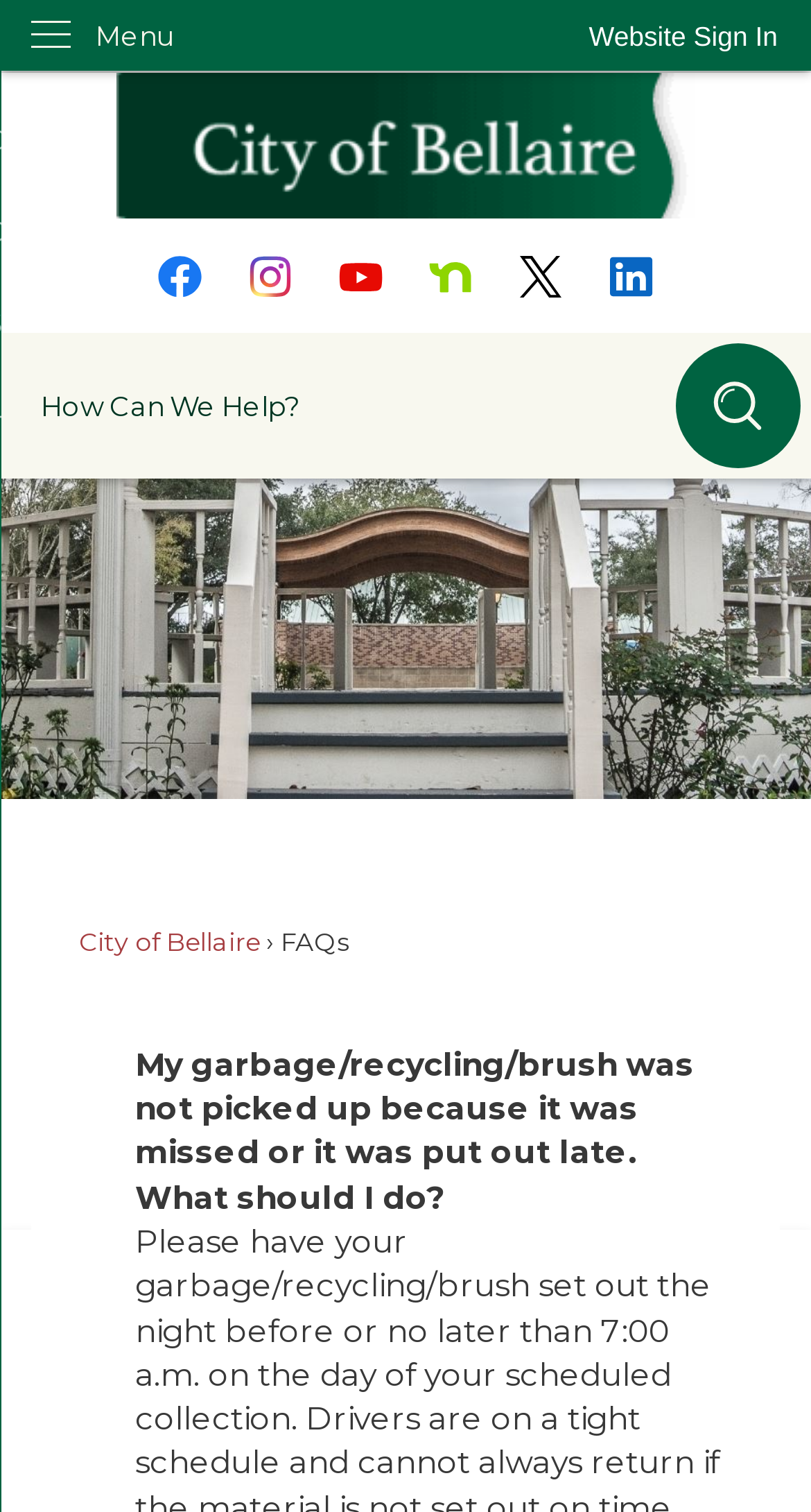How many social media links are present on the webpage?
Carefully examine the image and provide a detailed answer to the question.

The webpage contains links to various social media platforms, including Facebook, Instagram, YouTube, Nextdoor, X, and Linkedin. These links are represented by icons and are located in a row, making it easy for users to access the city's social media profiles.